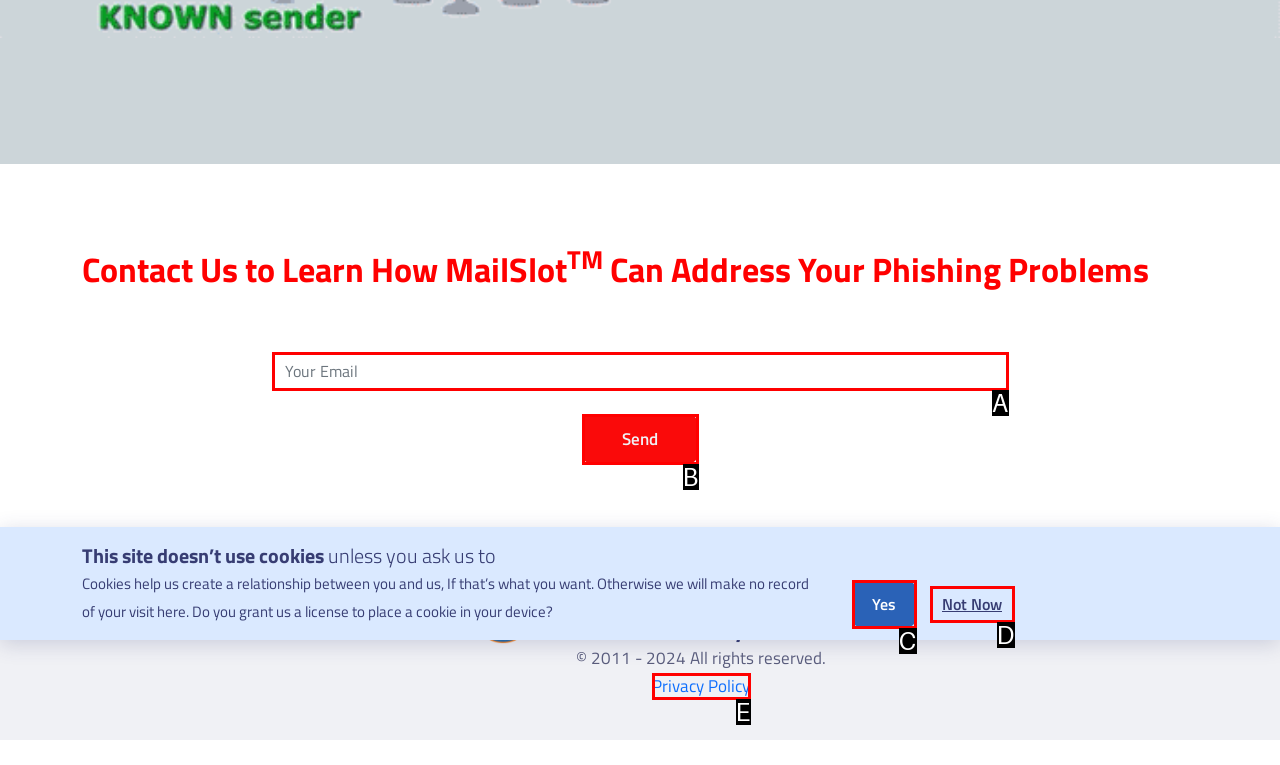Tell me which one HTML element best matches the description: name="email" placeholder="Your Email" Answer with the option's letter from the given choices directly.

A